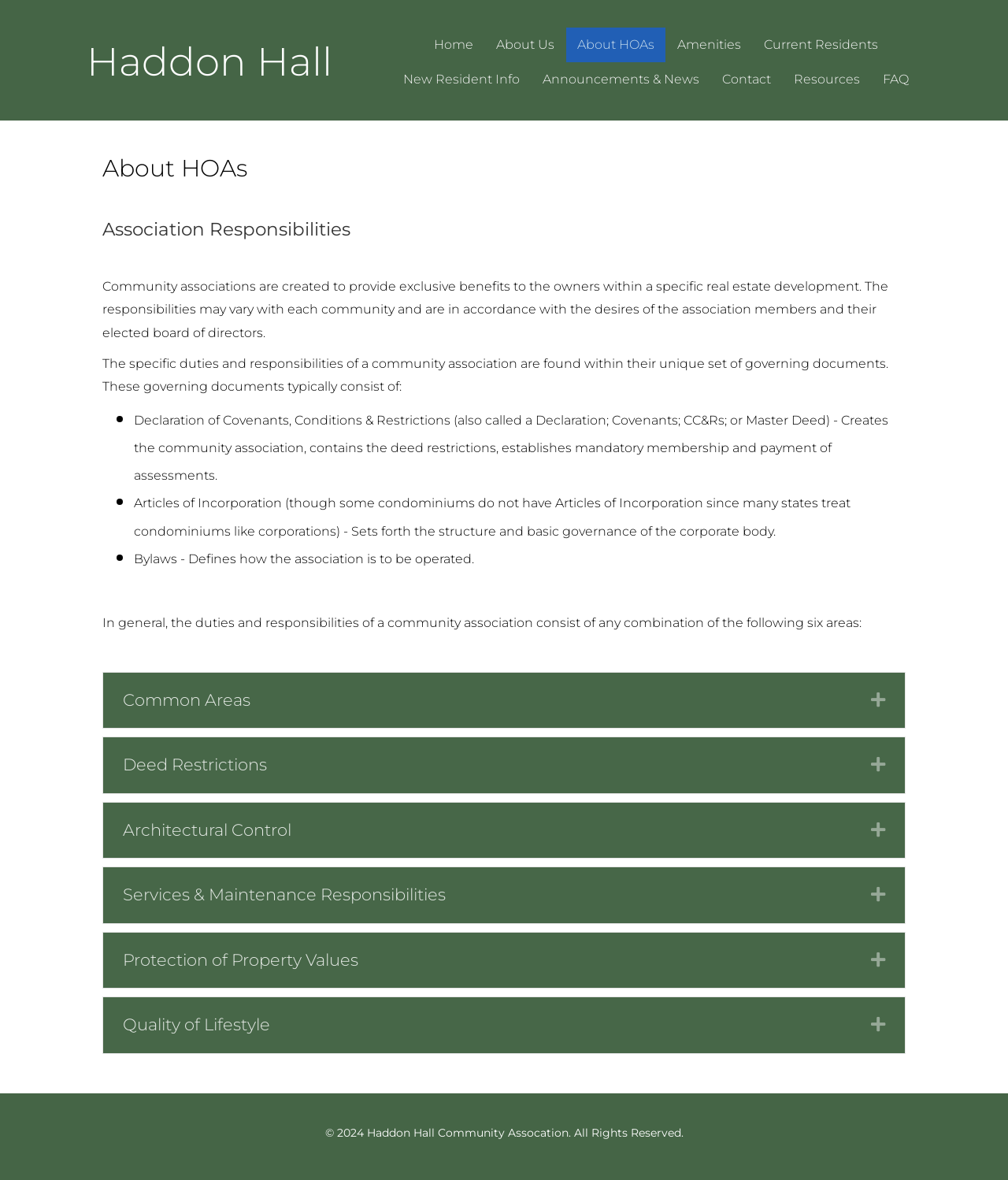Determine the bounding box of the UI element mentioned here: "Services & Maintenance Responsibilities Expand". The coordinates must be in the format [left, top, right, bottom] with values ranging from 0 to 1.

[0.102, 0.735, 0.898, 0.782]